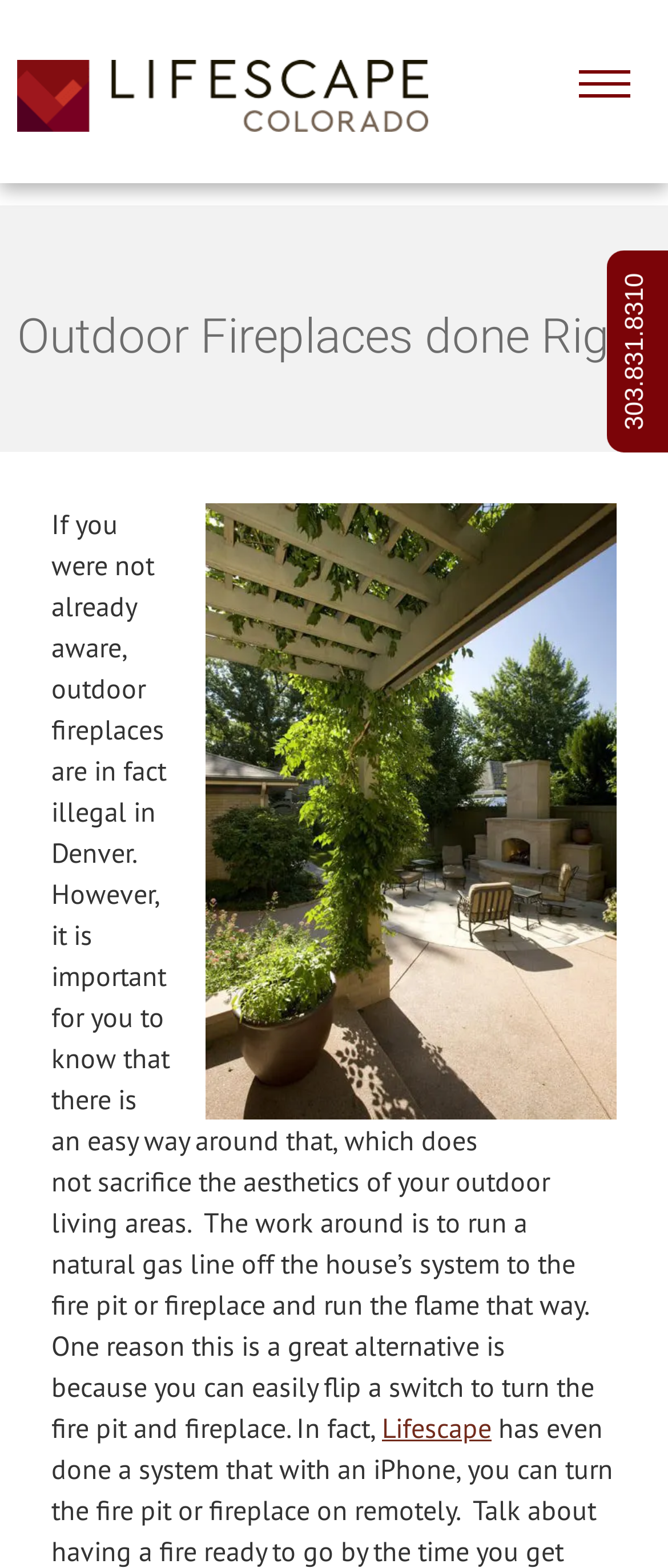Create a full and detailed caption for the entire webpage.

The webpage is about outdoor fireplaces, specifically discussing the legality of outdoor fireplaces in Denver. At the top left of the page, there is a link to the "Home" page, accompanied by an image of "Lifescape Colorado". Below this, there is a header section that spans the entire width of the page, containing a heading that reads "Outdoor Fireplaces done Right". 

Below the header, there is a large block of text that occupies most of the page. This text explains that outdoor fireplaces are illegal in Denver, but there is a workaround that doesn't compromise the aesthetics of outdoor living areas. The workaround involves running a natural gas line from the house's system to the fire pit or fireplace. The text also highlights the benefits of this alternative, including the ability to easily turn the fire pit and fireplace on and off with a switch. 

At the bottom right of the text block, there is a link to "Lifescape". Overall, the page has a simple layout with a focus on providing informative text about outdoor fireplaces.